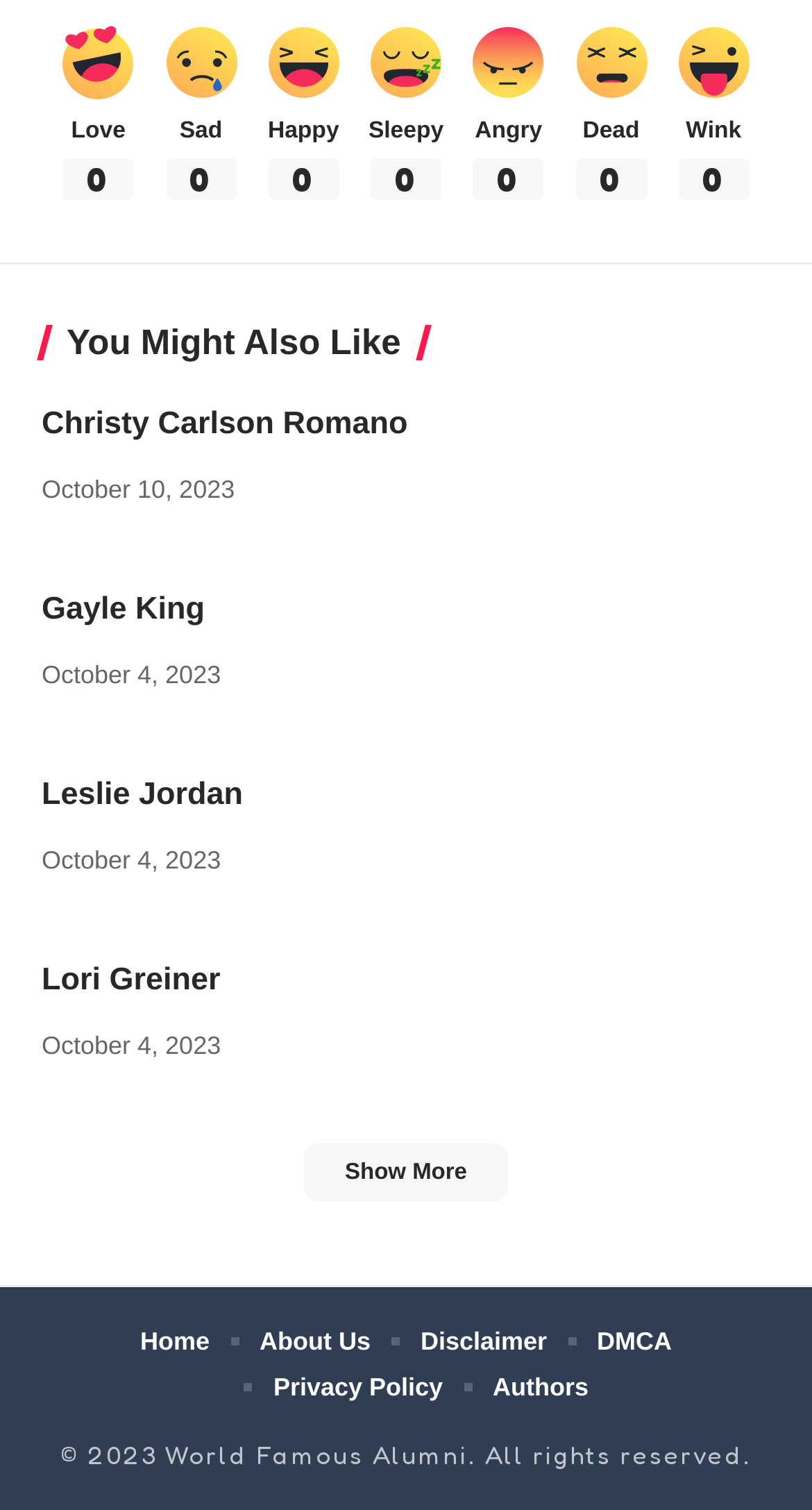Identify the bounding box coordinates of the clickable region to carry out the given instruction: "Check the date October 10, 2023".

[0.051, 0.314, 0.289, 0.334]